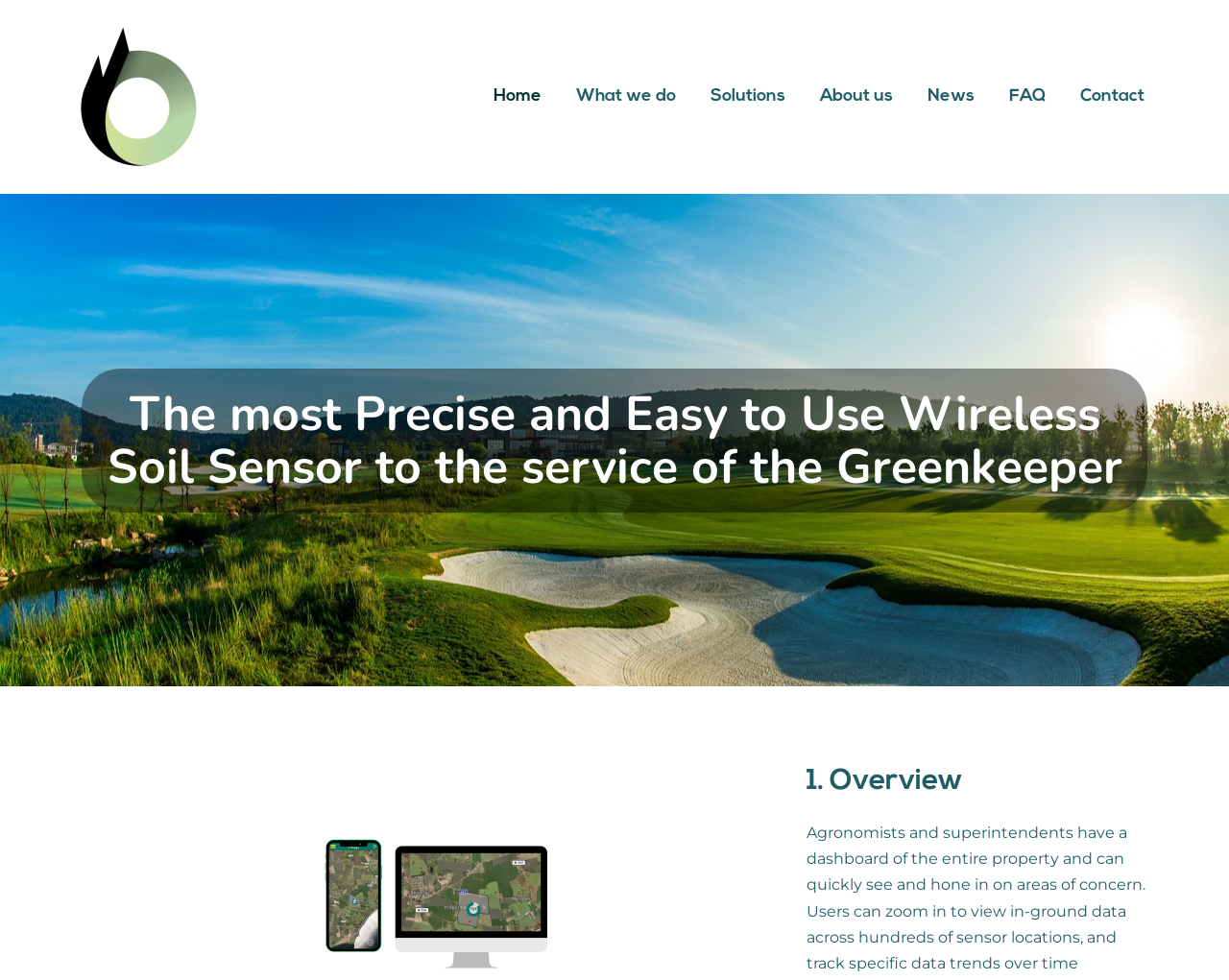Generate a thorough caption that explains the contents of the webpage.

The webpage is titled "Home - Agrodit" and has a prominent logo image of "Agrodit" at the top left corner. Below the logo, there is a horizontal navigation menu with seven links: "Home", "What we do", "Solutions", "About us", "News", "FAQ", and "Contact". These links are evenly spaced and take up most of the top section of the page.

Below the navigation menu, there is a heading "1. Overview" located at the top right section of the page. Underneath the heading, there is a paragraph of text that describes the benefits of using the wireless soil sensor, stating that agronomists and superintendents can view the entire property, zoom in on areas of concern, and track data trends over time.

Above the heading and paragraph, there is a brief title or tagline that reads "The most Precise and Easy to Use Wireless Soil Sensor to the service of the Greenkeeper". This text is centered and takes up a significant portion of the page.